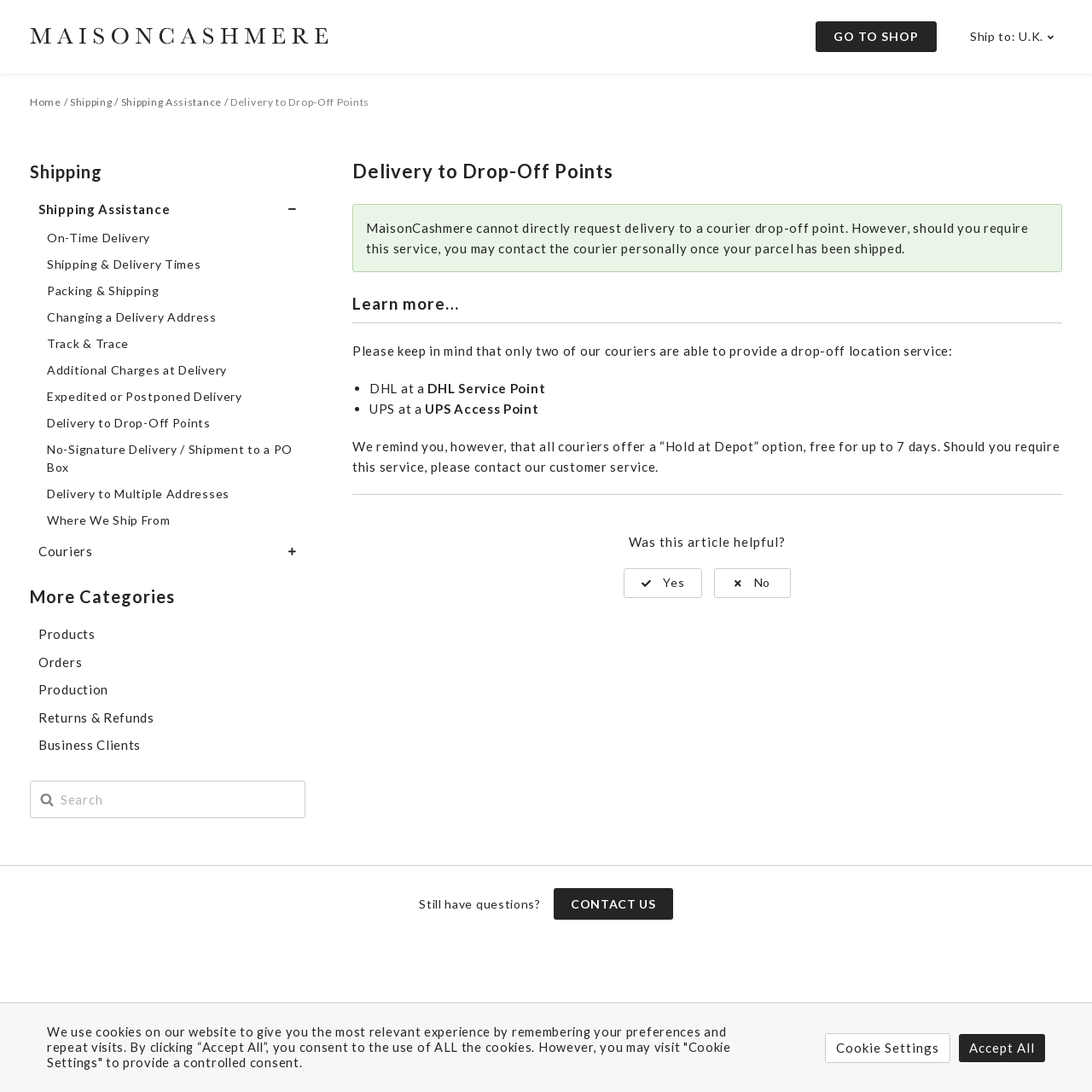Please determine the heading text of this webpage.

Delivery to Drop-Off Points